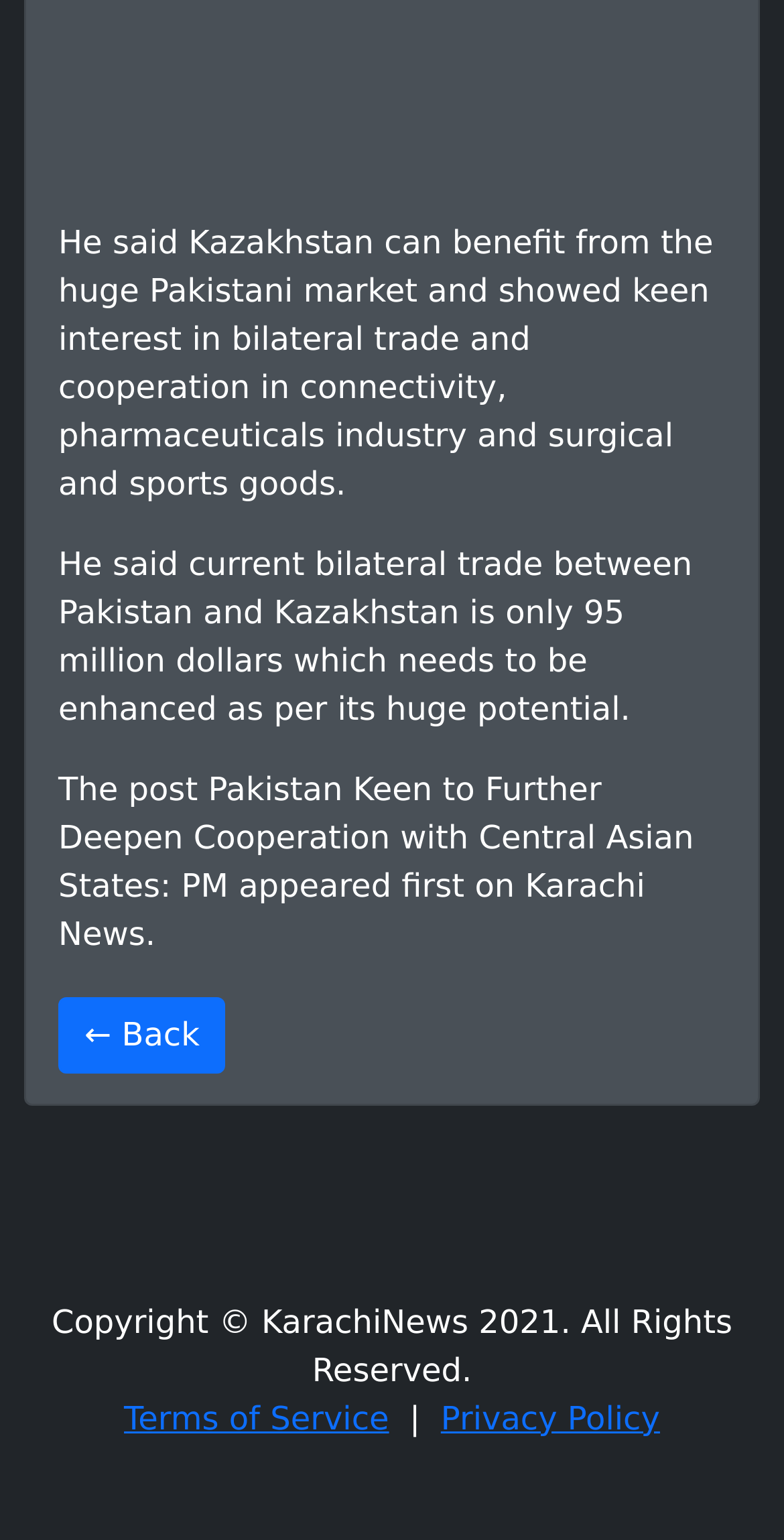What is the name of the news organization?
Using the image, answer in one word or phrase.

Karachi News